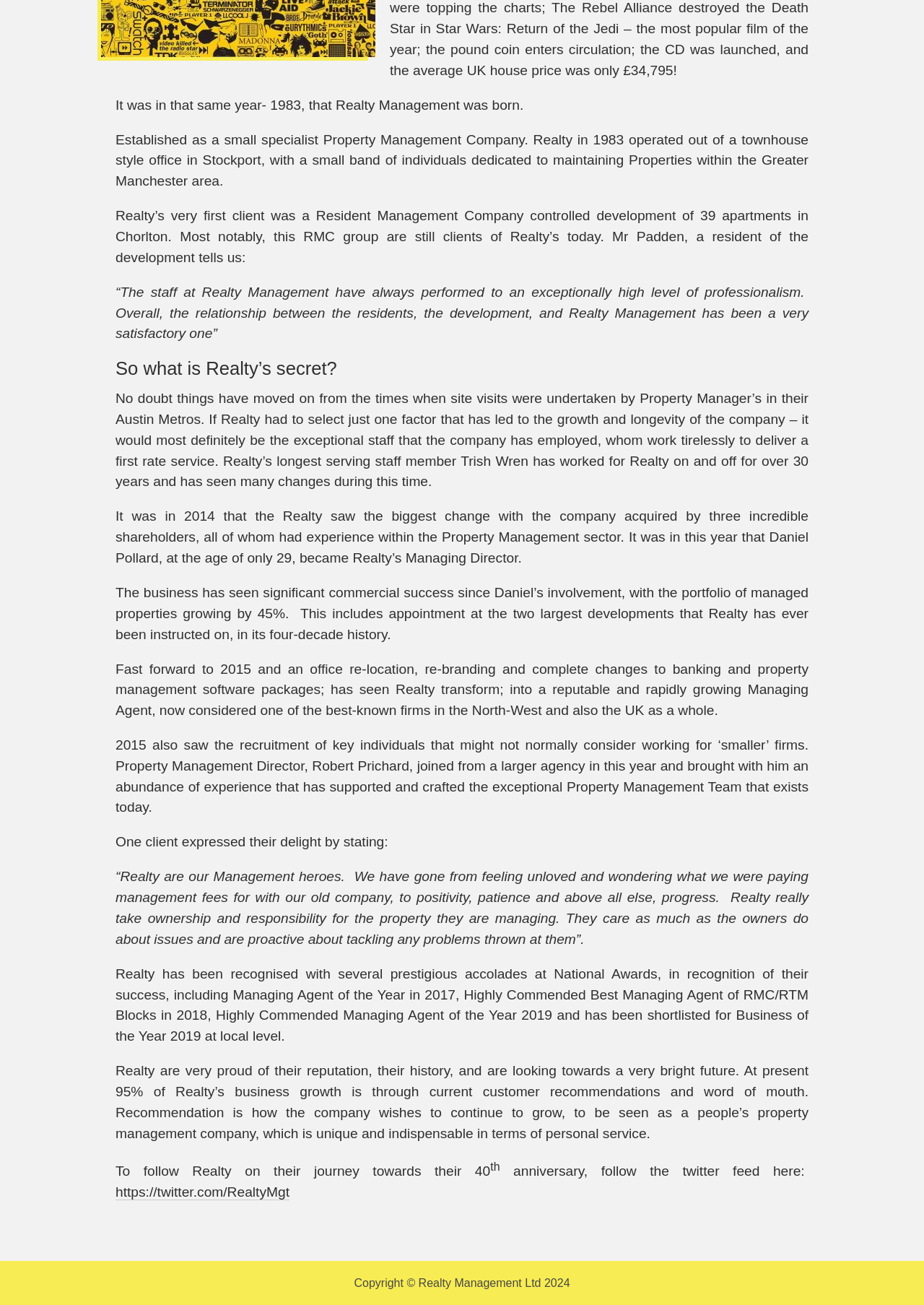Ascertain the bounding box coordinates for the UI element detailed here: "https://twitter.com/RealtyMgt". The coordinates should be provided as [left, top, right, bottom] with each value being a float between 0 and 1.

[0.125, 0.907, 0.313, 0.92]